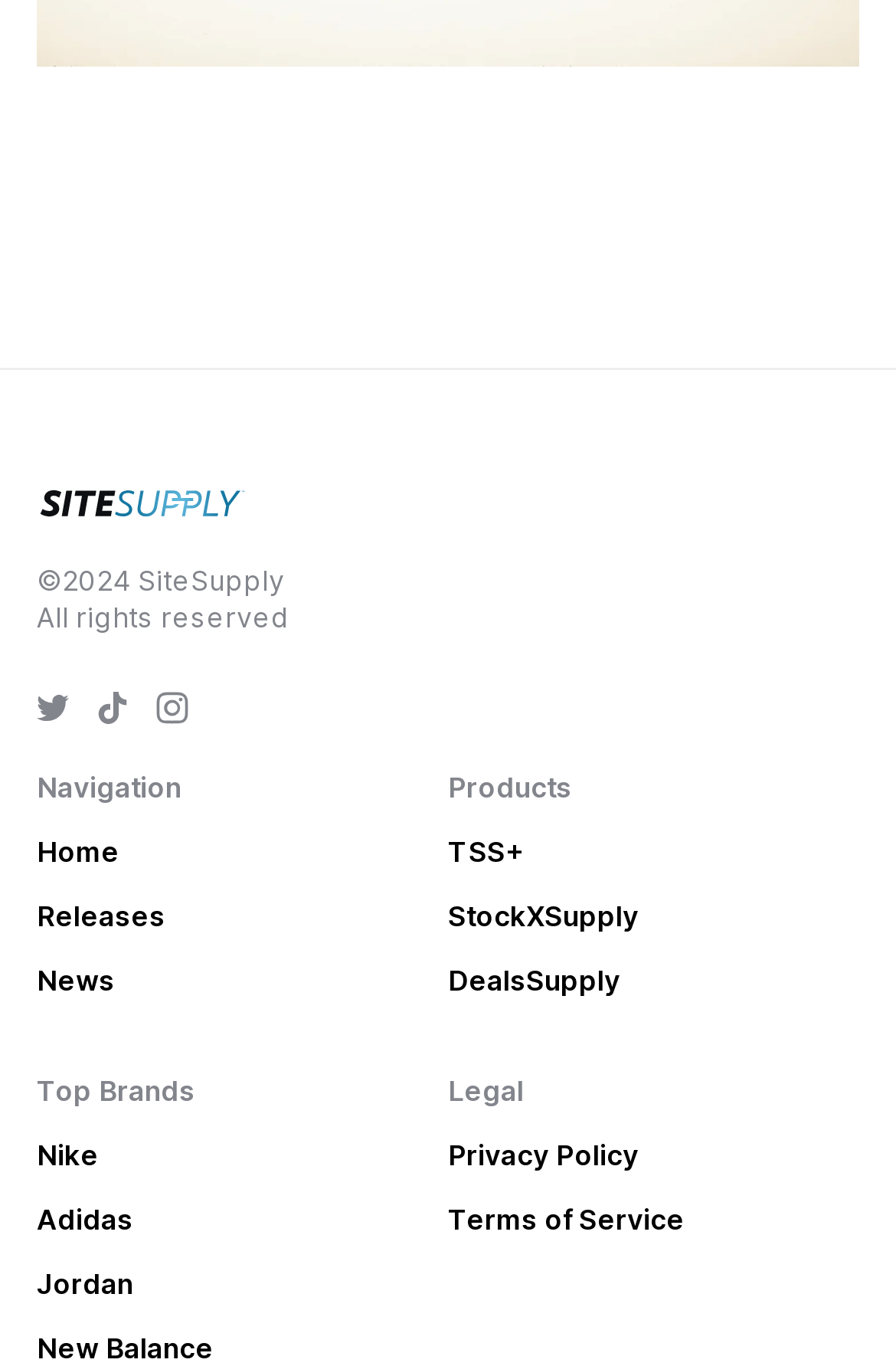Identify the bounding box coordinates of the part that should be clicked to carry out this instruction: "Explore TSS+".

[0.5, 0.612, 0.585, 0.637]